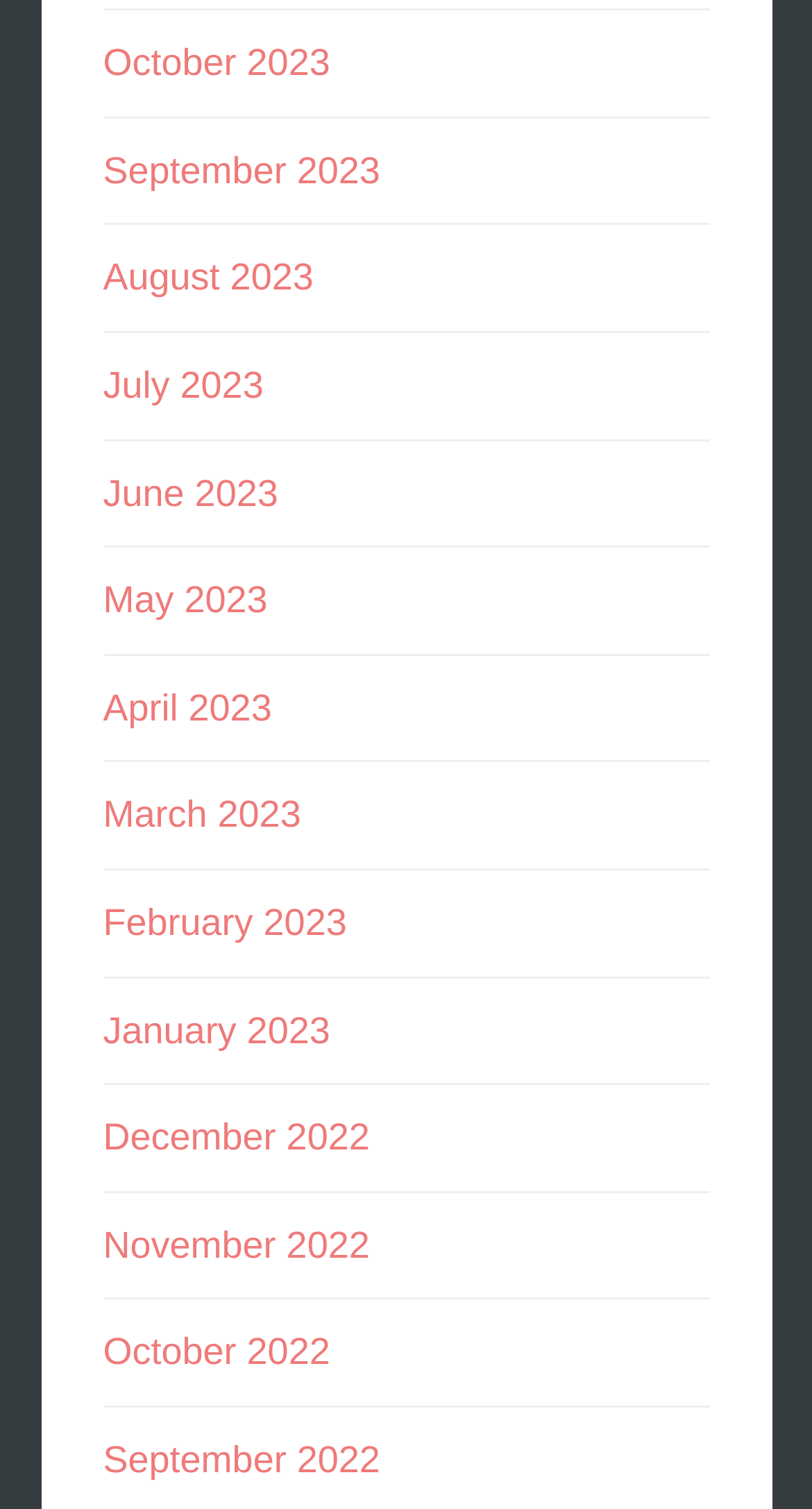Please identify the bounding box coordinates of the clickable area that will fulfill the following instruction: "view November 2022". The coordinates should be in the format of four float numbers between 0 and 1, i.e., [left, top, right, bottom].

[0.127, 0.811, 0.455, 0.839]